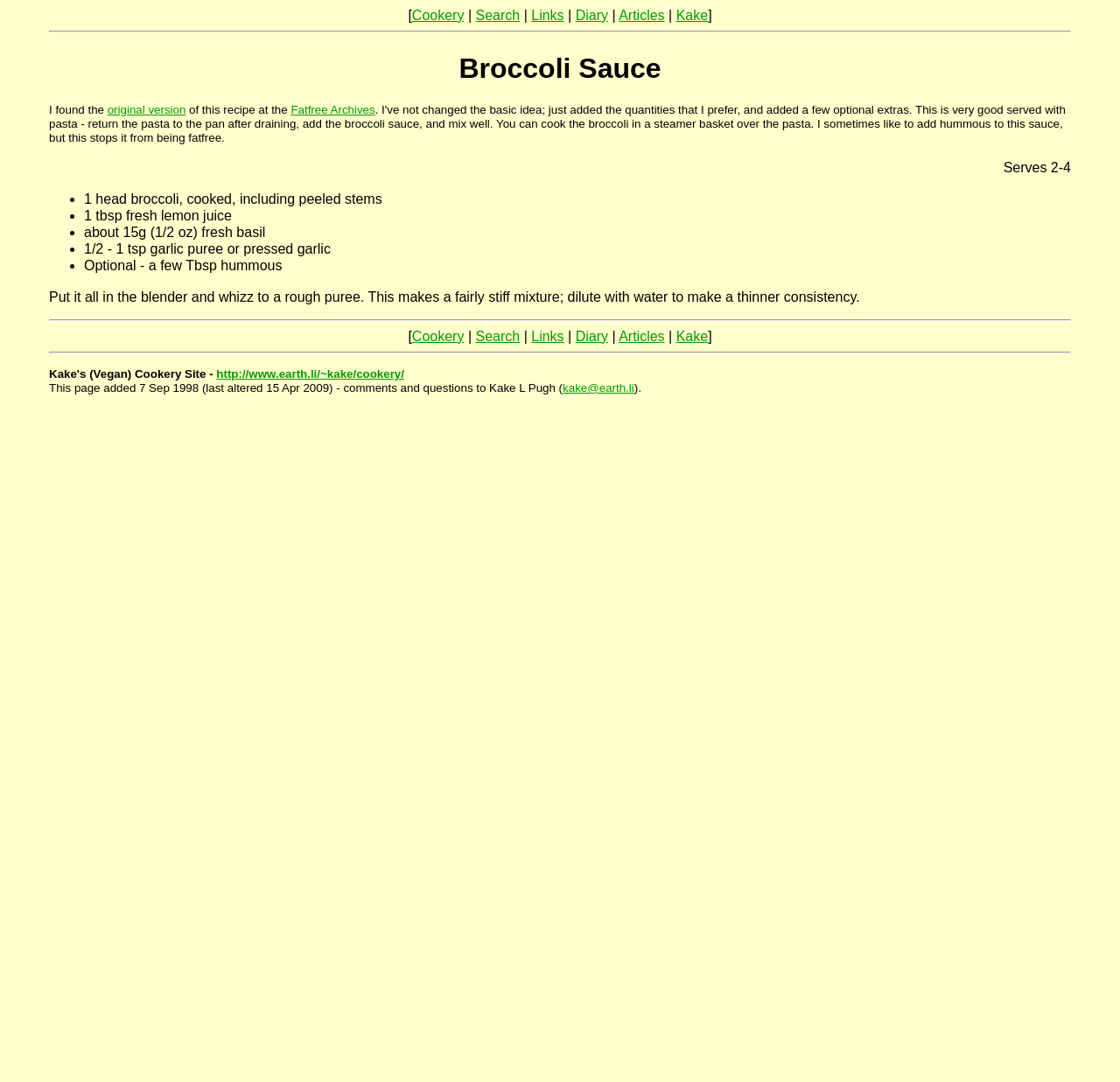What is the optional ingredient in the recipe?
Using the image as a reference, answer with just one word or a short phrase.

Hummous